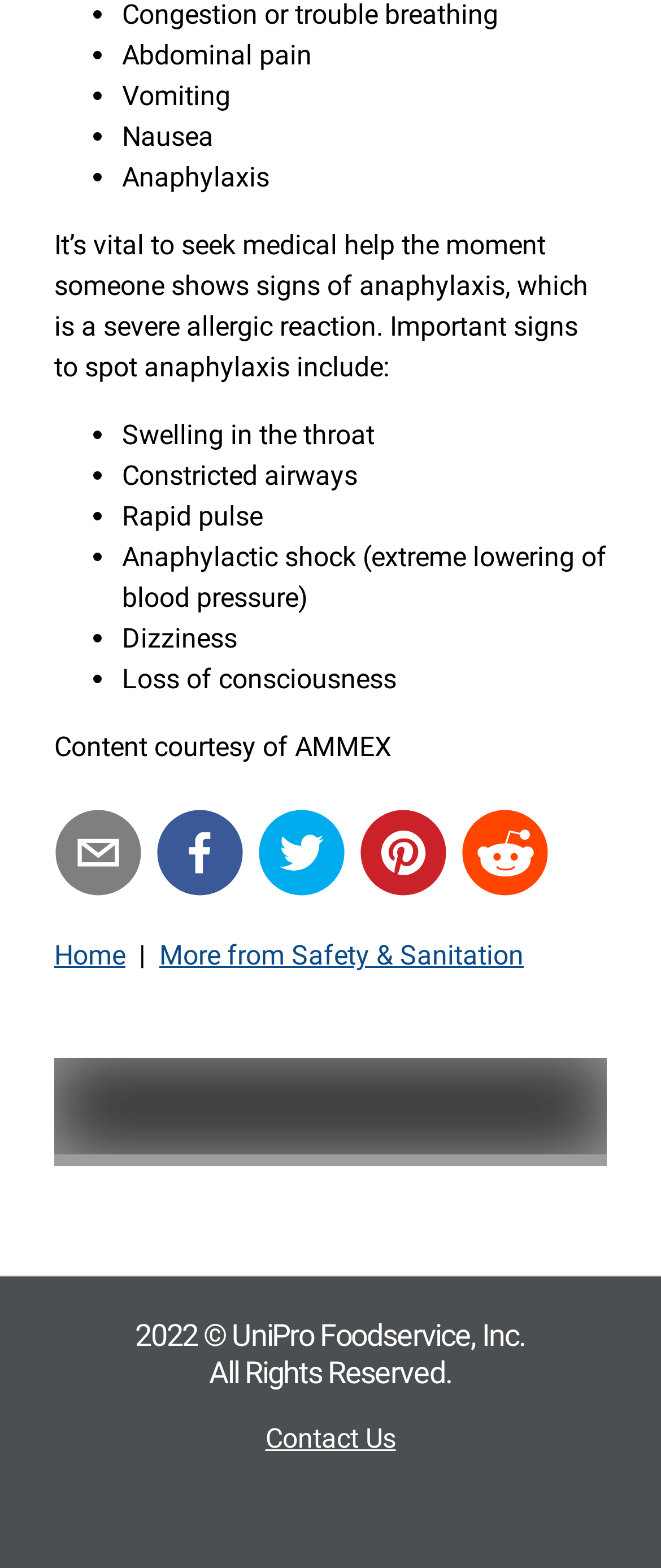What is the first symptom of anaphylaxis?
Please respond to the question thoroughly and include all relevant details.

The webpage lists several symptoms of anaphylaxis, and the first one mentioned is abdominal pain, which is indicated by the StaticText element 'Abdominal pain' with bounding box coordinates [0.185, 0.025, 0.472, 0.046].